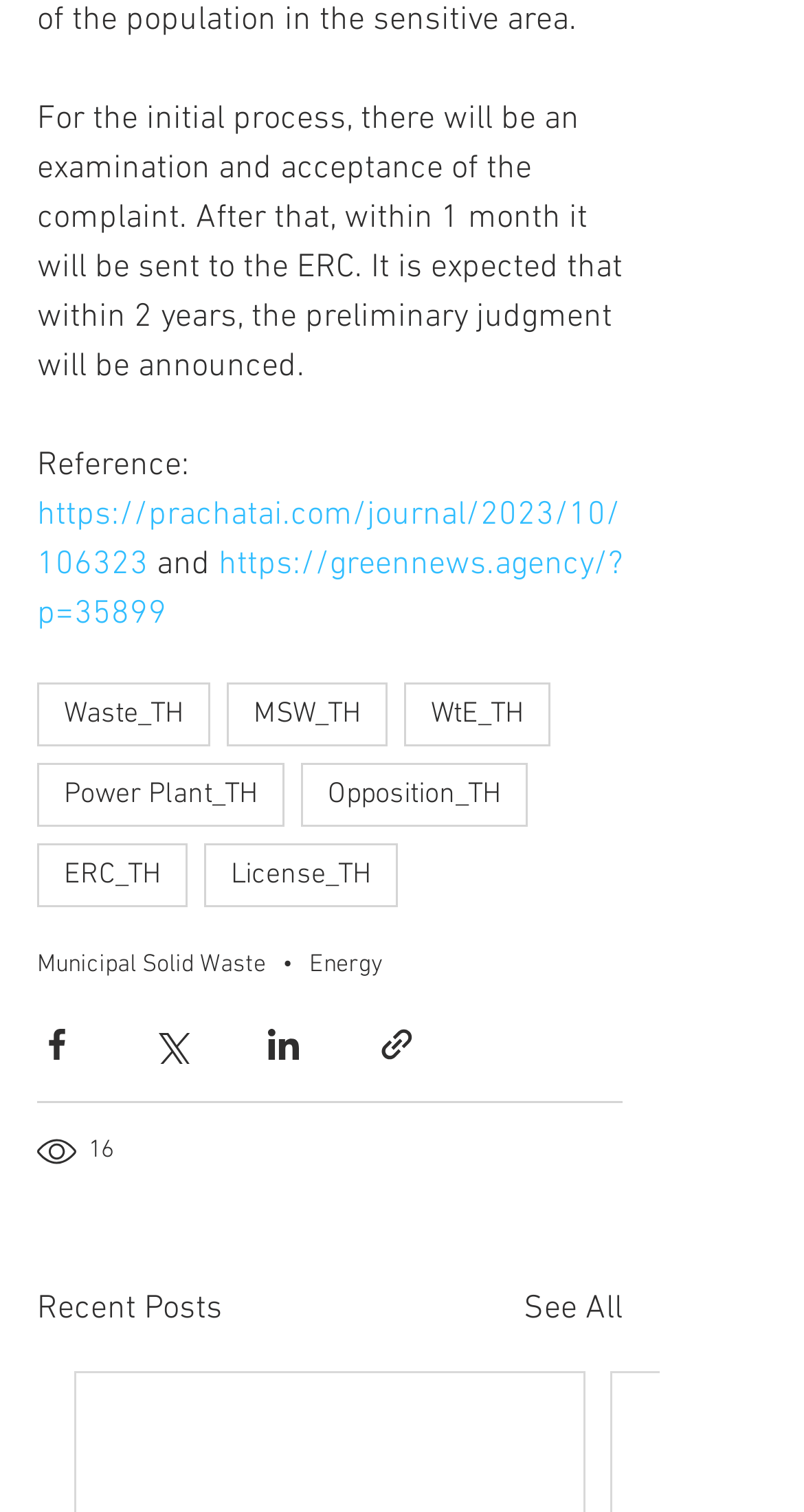Find the coordinates for the bounding box of the element with this description: "MSW_TH".

[0.282, 0.451, 0.482, 0.493]